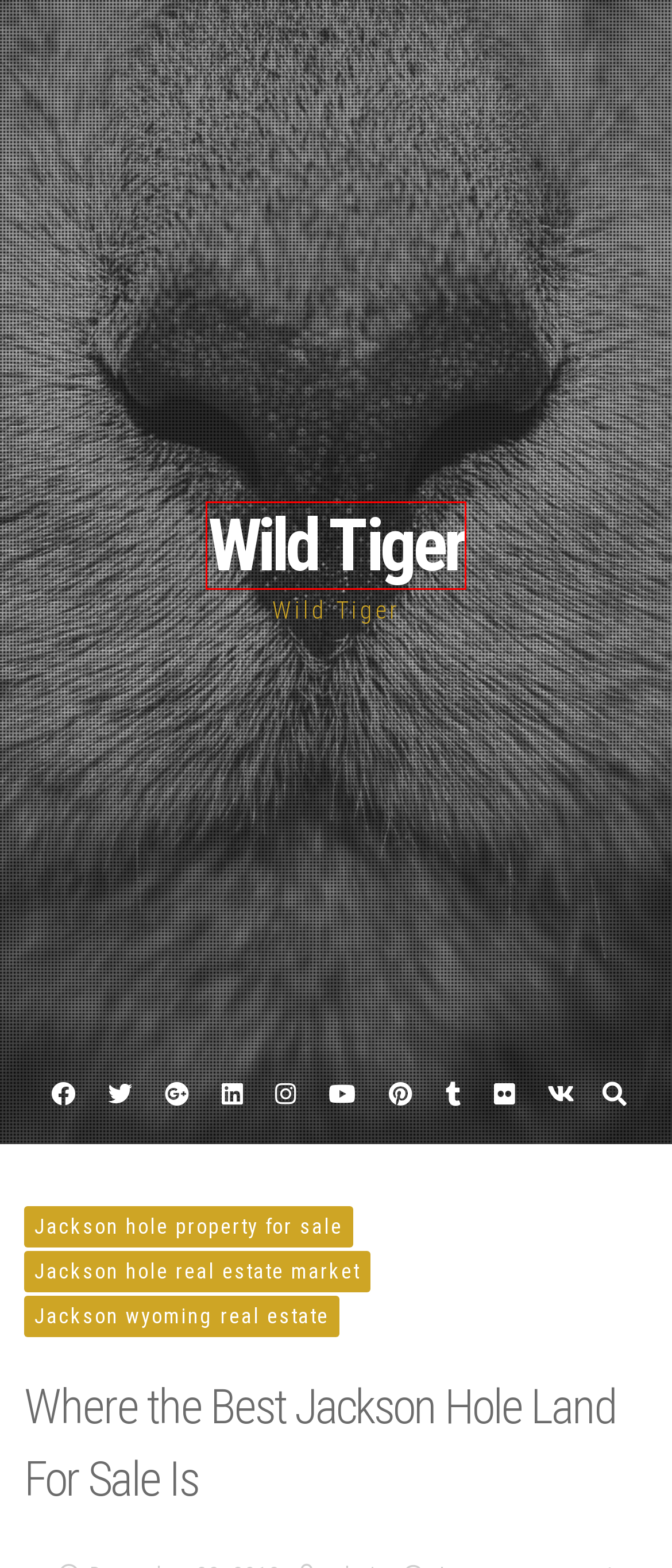Consider the screenshot of a webpage with a red bounding box and select the webpage description that best describes the new page that appears after clicking the element inside the red box. Here are the candidates:
A. Hire an Indiana Bankruptcy Attorney to Help You Navigate Through It - Wild Tiger
B. February 2024 - Wild Tiger
C. Jackson hole property for sale Archives - Wild Tiger
D. Wild Tiger - Wild Tiger
E. Jackson wyoming real estate Archives - Wild Tiger
F. March 2023 - Wild Tiger
G. July 2022 - Wild Tiger
H. Jackson hole real estate market Archives - Wild Tiger

D